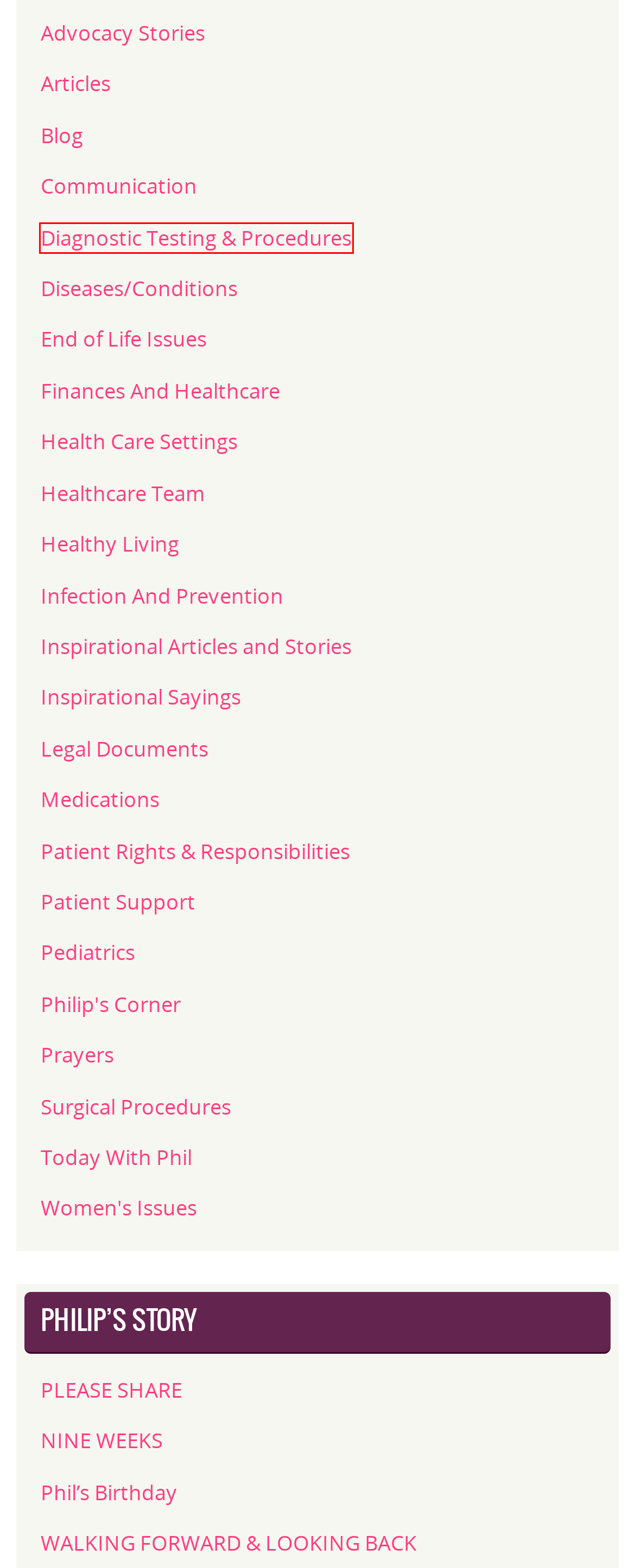You have a screenshot of a webpage with a red bounding box around an element. Select the webpage description that best matches the new webpage after clicking the element within the red bounding box. Here are the descriptions:
A. Patient Action – You Have a Voice… Use it!
B. Blog – Patient Action
C. Communication – Patient Action
D. Articles – Patient Action
E. Contact Us – Patient Action
F. Share Your Advocacy Story – Patient Action
G. Benefits of Strong Advocates – Patient Action
H. Diagnostic Testing & Procedures – Patient Action

H